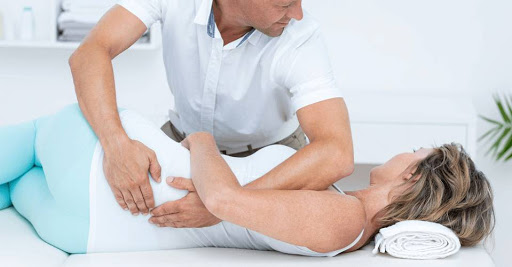What is in the background of the image?
Based on the image, answer the question with as much detail as possible.

The background of the image features neatly stacked towels, which adds to the professional nature of the space, and a plant in the corner, which brings in a touch of natural elements and promotes a sense of well-being.